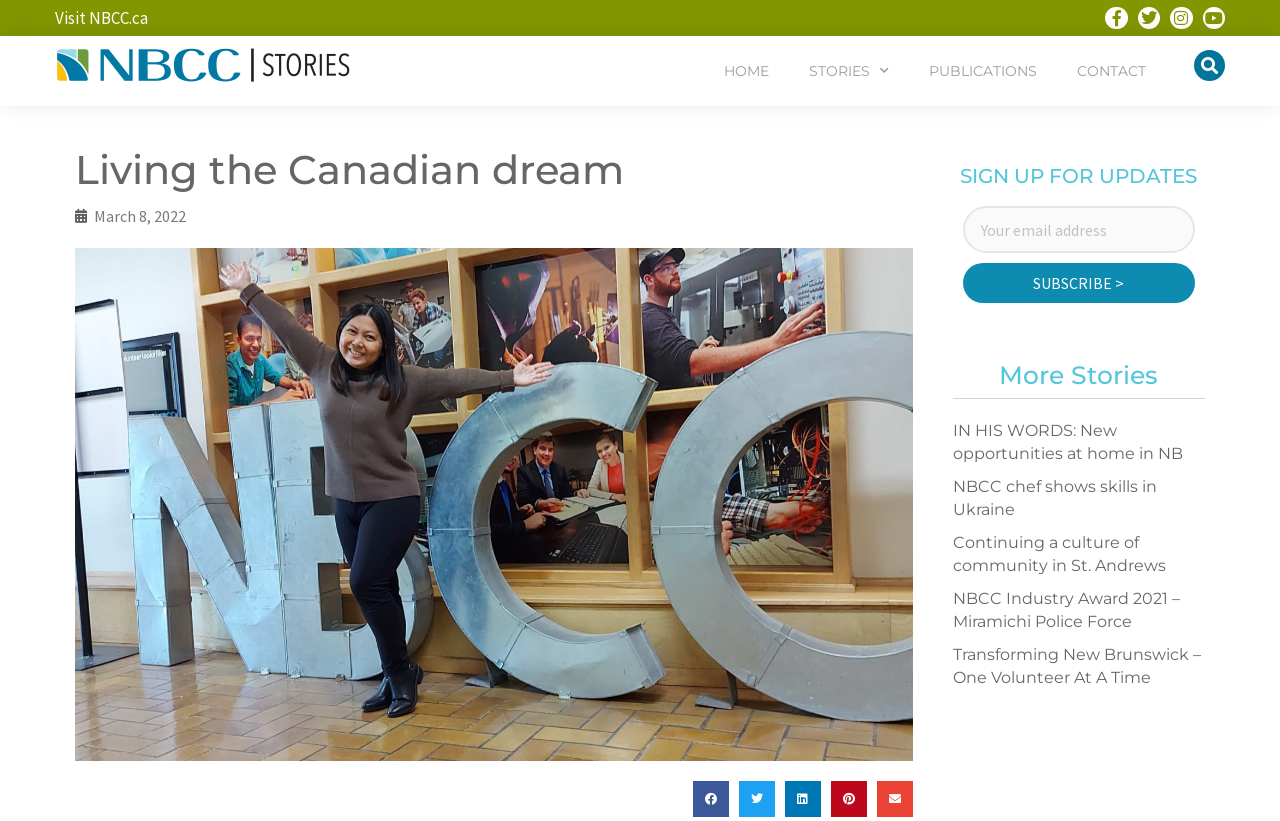Find the bounding box coordinates of the element to click in order to complete this instruction: "Share on facebook". The bounding box coordinates must be four float numbers between 0 and 1, denoted as [left, top, right, bottom].

[0.541, 0.952, 0.569, 0.996]